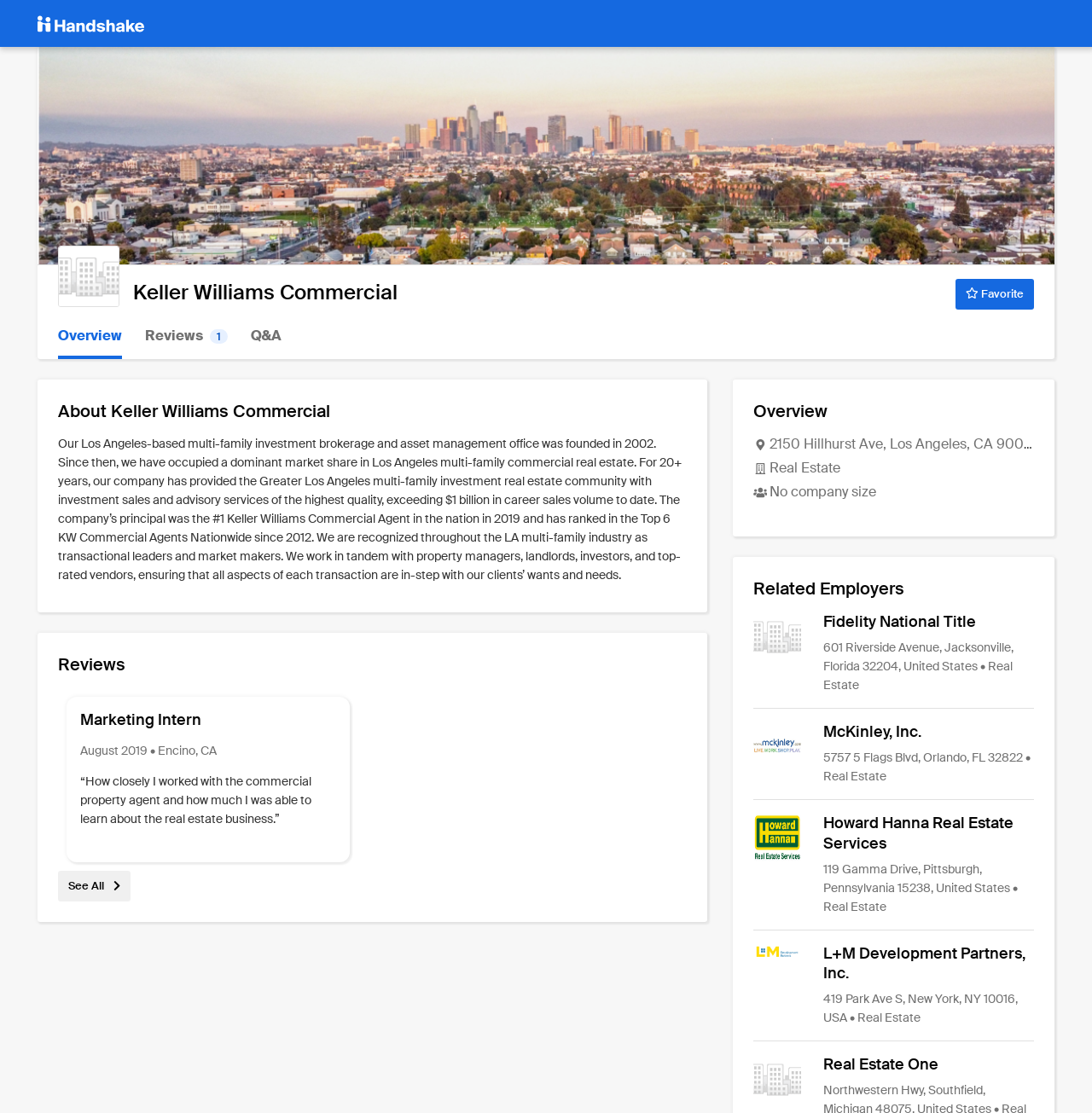Determine the bounding box for the HTML element described here: "Q&A". The coordinates should be given as [left, top, right, bottom] with each number being a float between 0 and 1.

[0.23, 0.281, 0.258, 0.322]